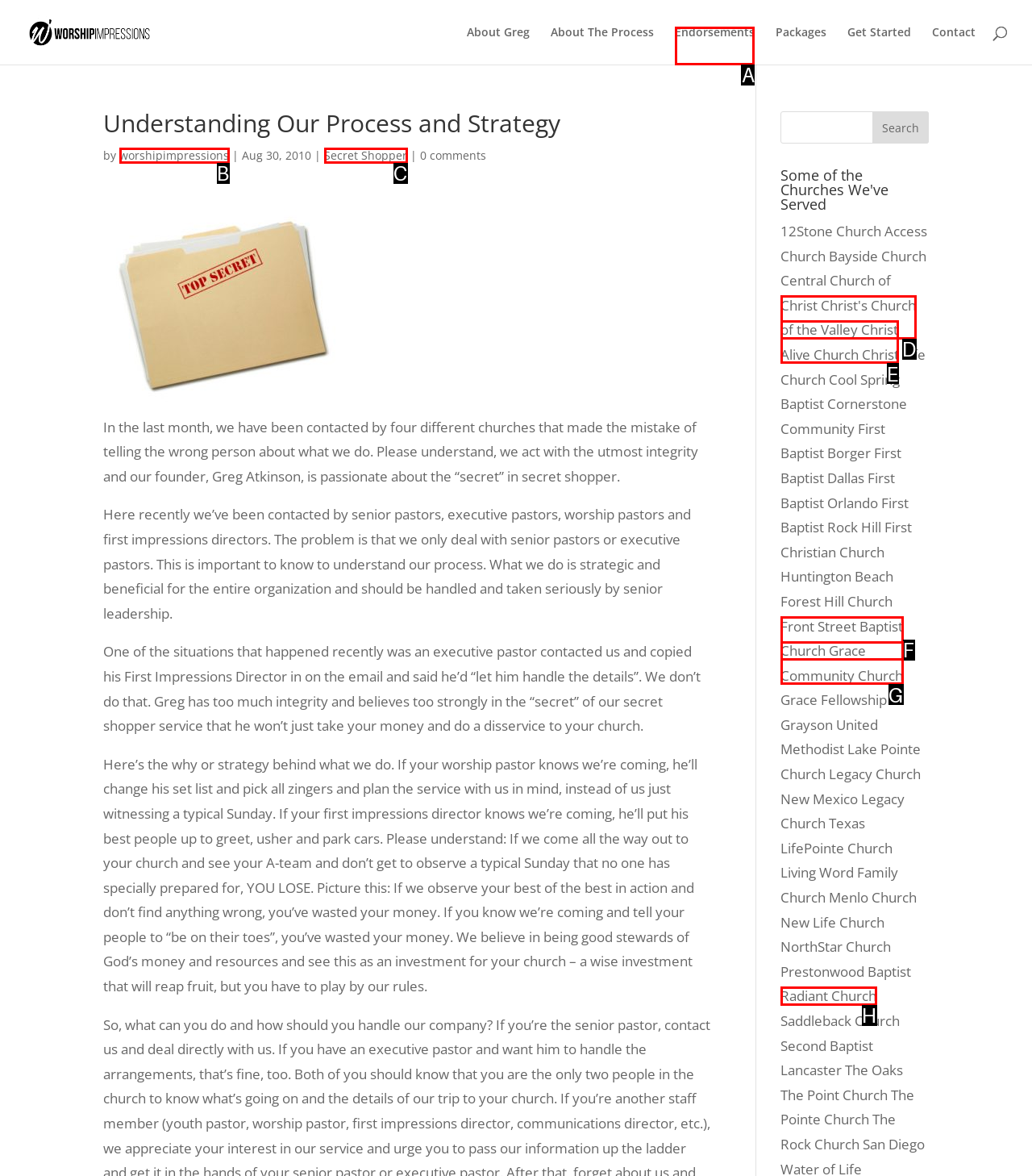Point out the HTML element I should click to achieve the following: View Endorsements Reply with the letter of the selected element.

A